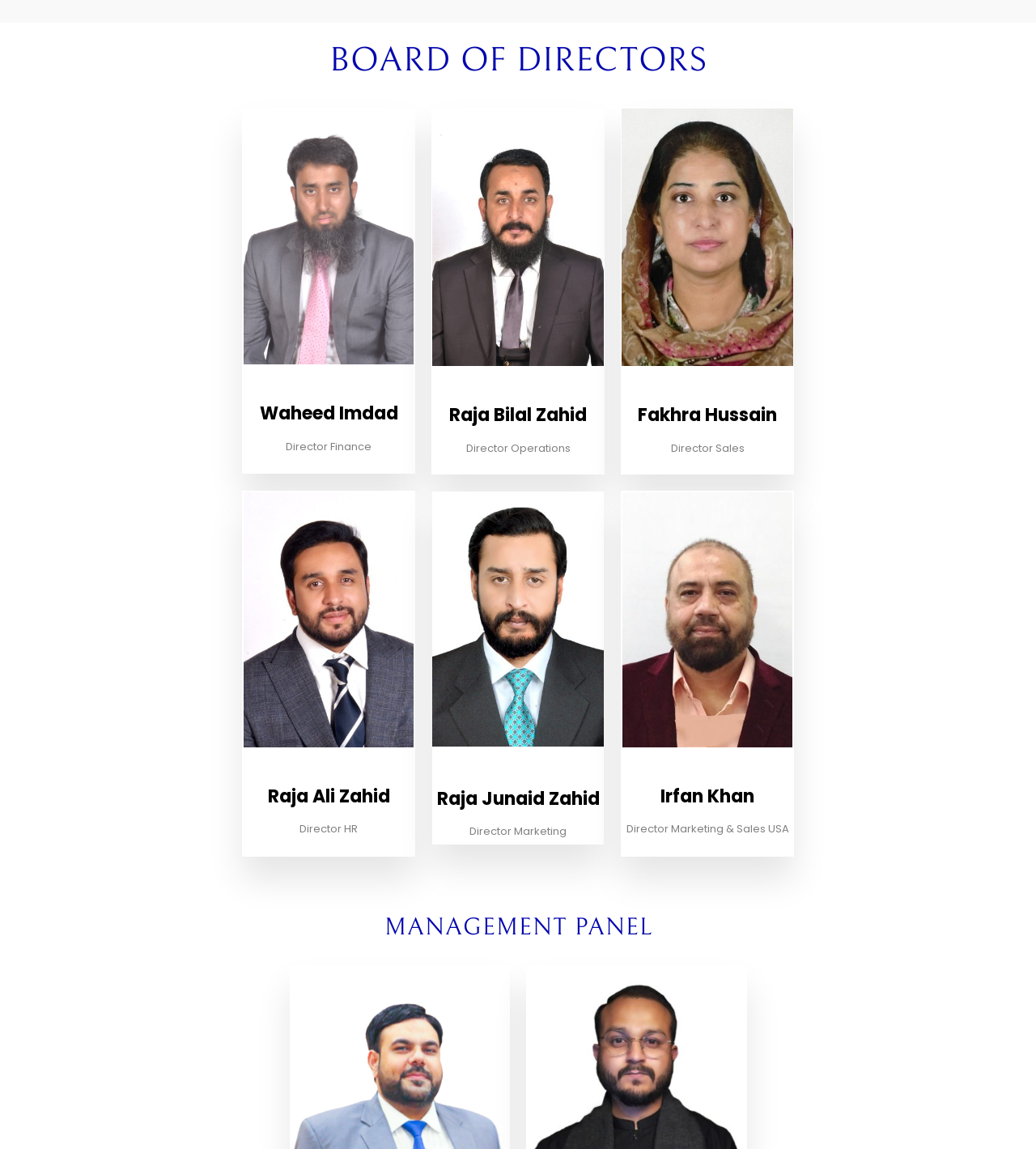Determine the bounding box coordinates for the clickable element to execute this instruction: "view Irfan Khan's profile". Provide the coordinates as four float numbers between 0 and 1, i.e., [left, top, right, bottom].

[0.638, 0.682, 0.728, 0.704]